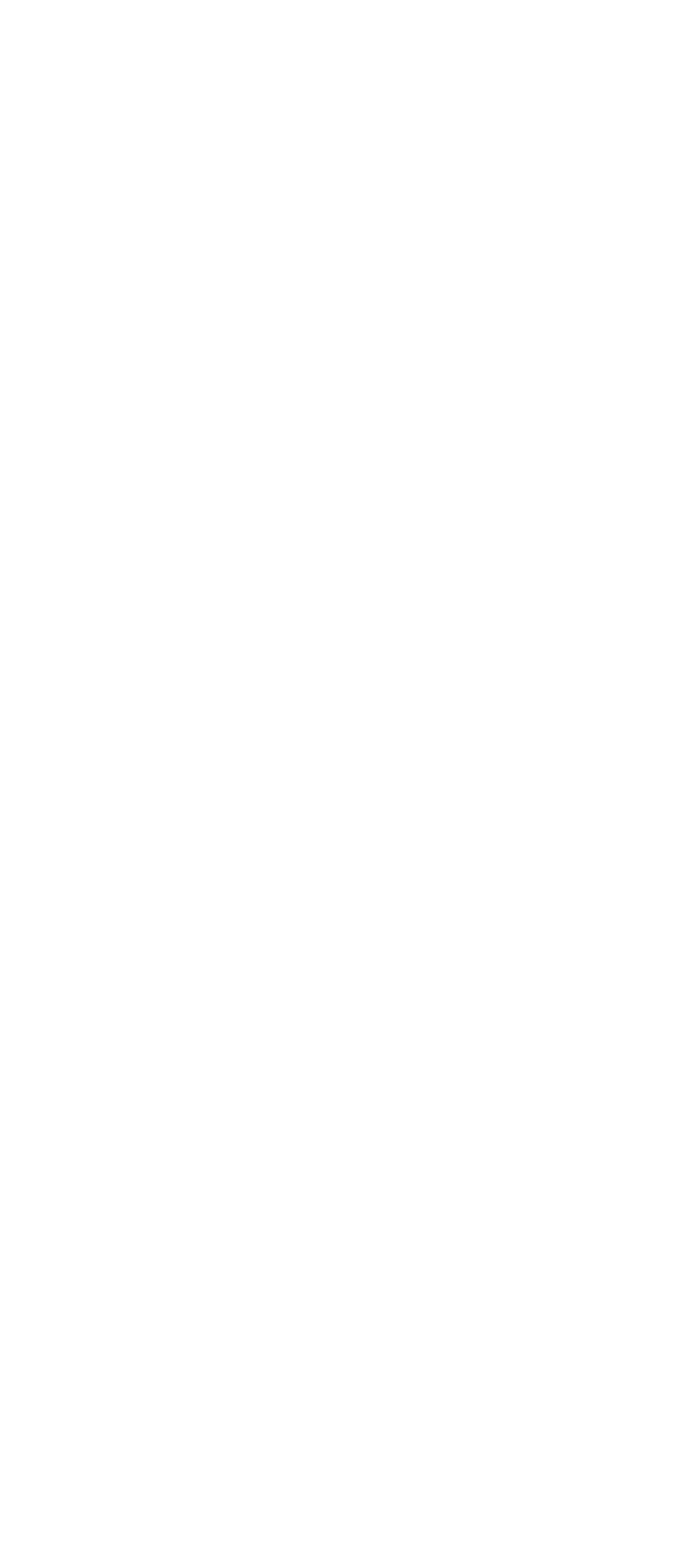Provide the bounding box coordinates of the HTML element described as: "alt="home"". The bounding box coordinates should be four float numbers between 0 and 1, i.e., [left, top, right, bottom].

[0.625, 0.849, 0.868, 0.869]